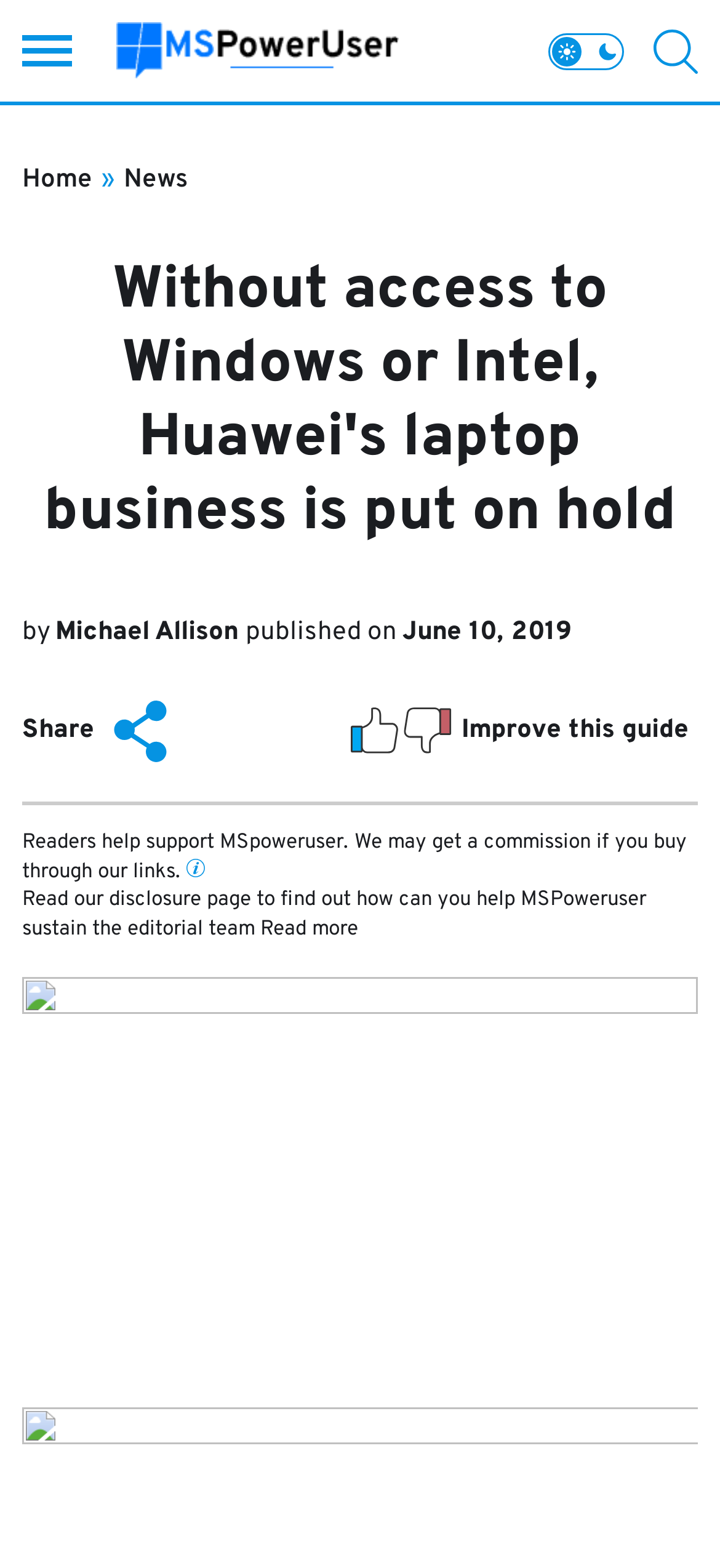When was the article published?
Look at the image and respond to the question as thoroughly as possible.

I determined the publication date by looking at the text below the main heading, where it says 'published on June 10, 2019', which indicates the date the article was published.